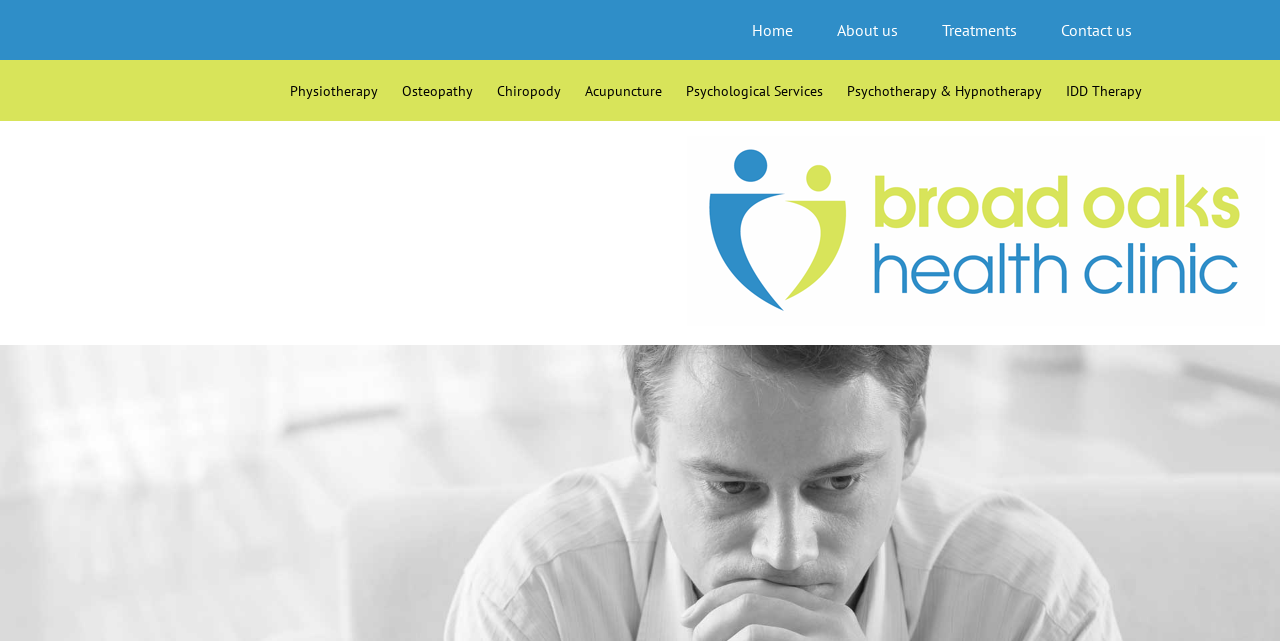Kindly provide the bounding box coordinates of the section you need to click on to fulfill the given instruction: "contact the clinic".

[0.813, 0.002, 0.9, 0.092]